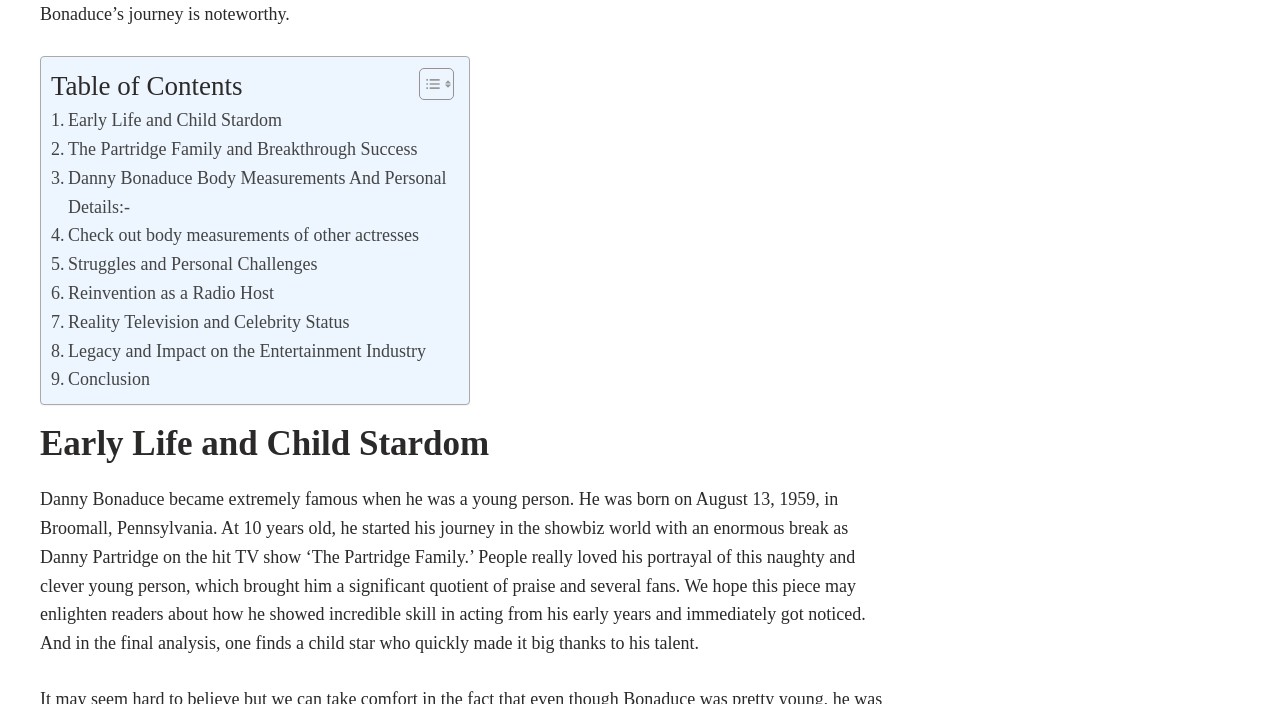What is the title of the first section? Please answer the question using a single word or phrase based on the image.

Early Life and Child Stardom